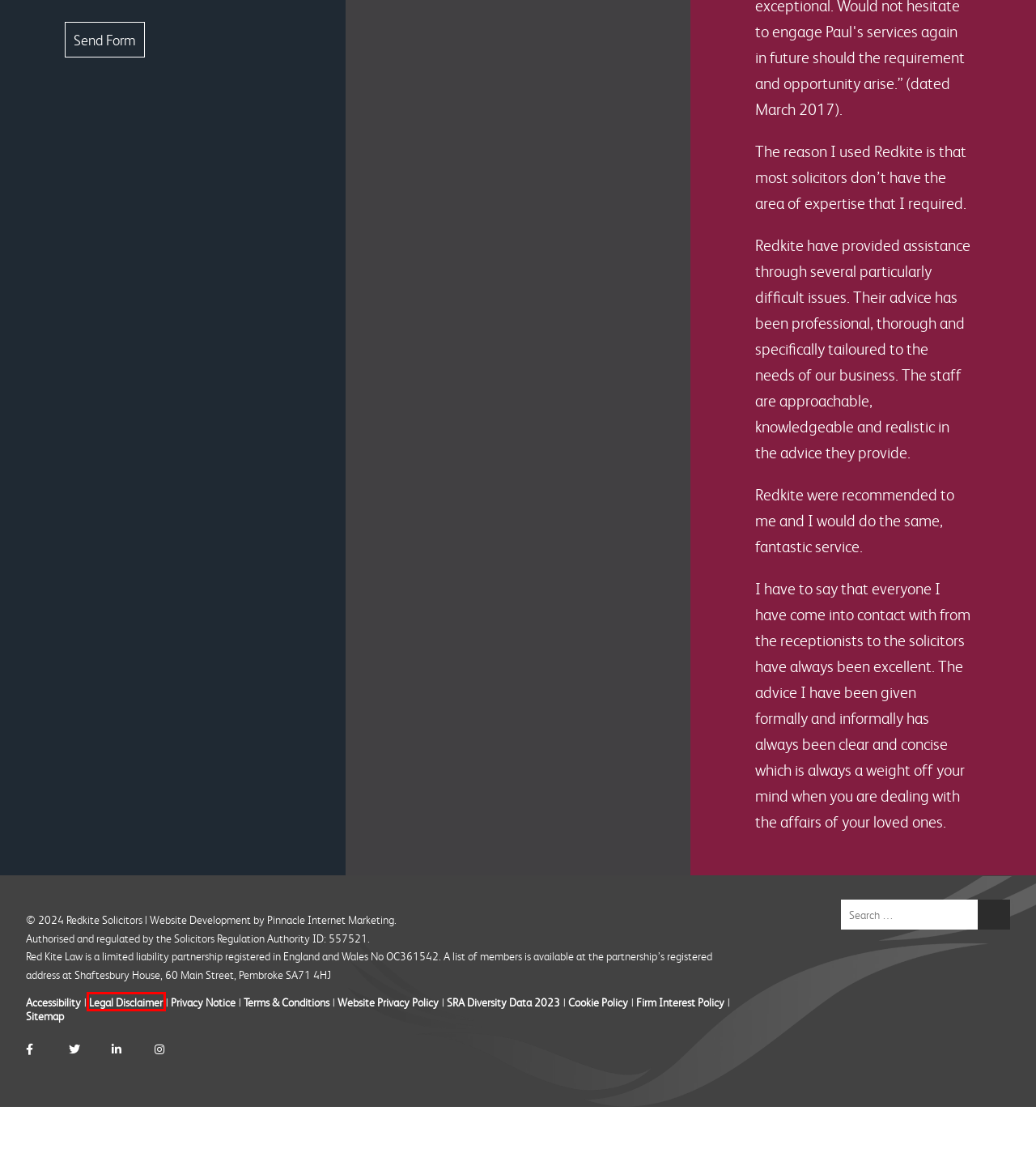Look at the screenshot of a webpage that includes a red bounding box around a UI element. Select the most appropriate webpage description that matches the page seen after clicking the highlighted element. Here are the candidates:
A. Legal Disclaimer - Redkite Solicitors
B. Court of Protection - Redkite Solicitors
C. Redkite Vacancies in Wales - Redkite Solicitors
D. Complaints - Redkite Solicitors
E. Events - Redkite Solicitors
F. Info Hub | Solicitors | Redkite Solicitors
G. Solicitors in Stroud | Redkite Solicitors
H. Solicitors Pembroke - Redkite Solicitors Pembroke

A